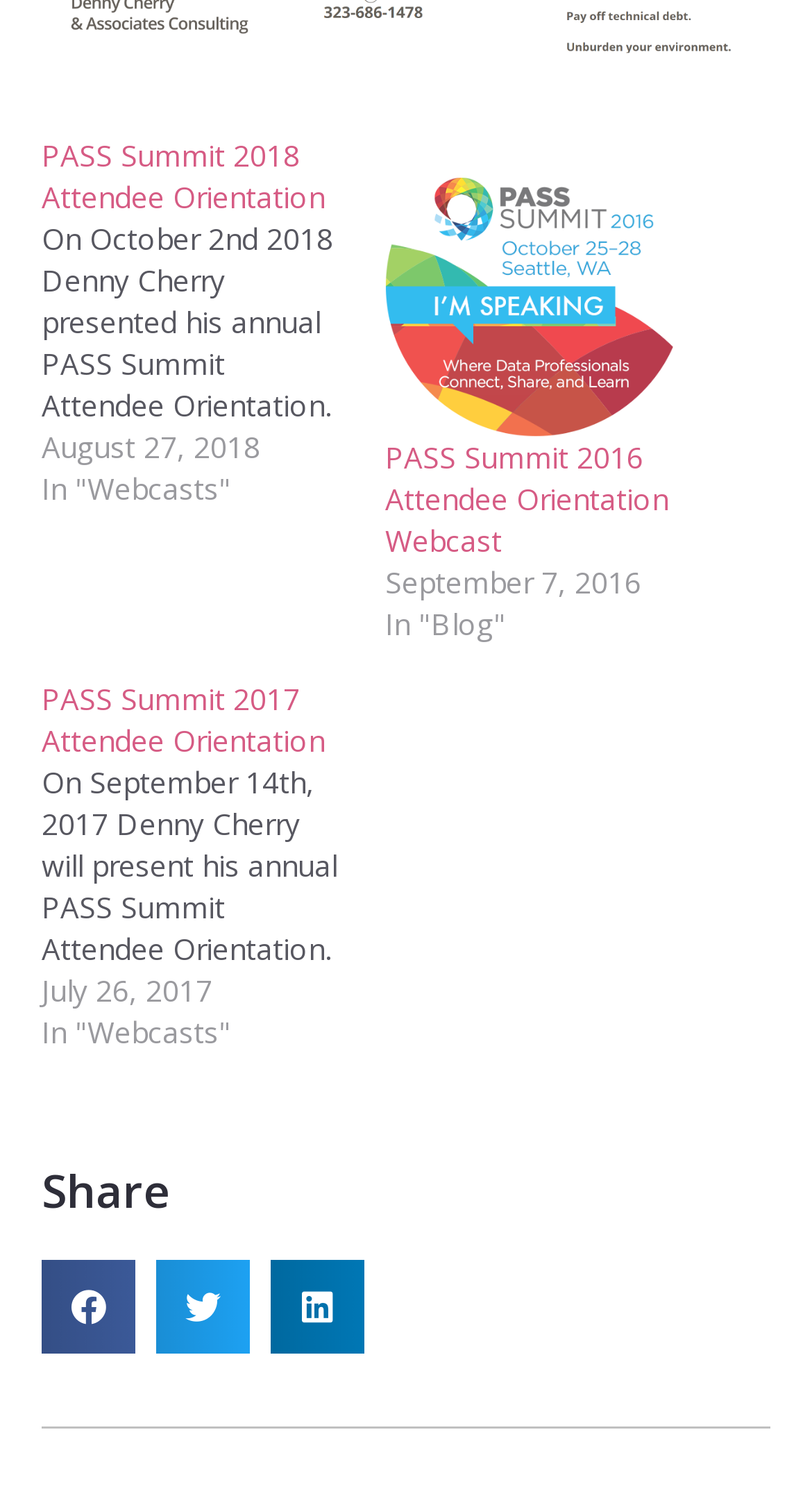Predict the bounding box coordinates of the area that should be clicked to accomplish the following instruction: "View PASS Summit 2016 Attendee Orientation Webcast". The bounding box coordinates should consist of four float numbers between 0 and 1, i.e., [left, top, right, bottom].

[0.474, 0.291, 0.846, 0.374]